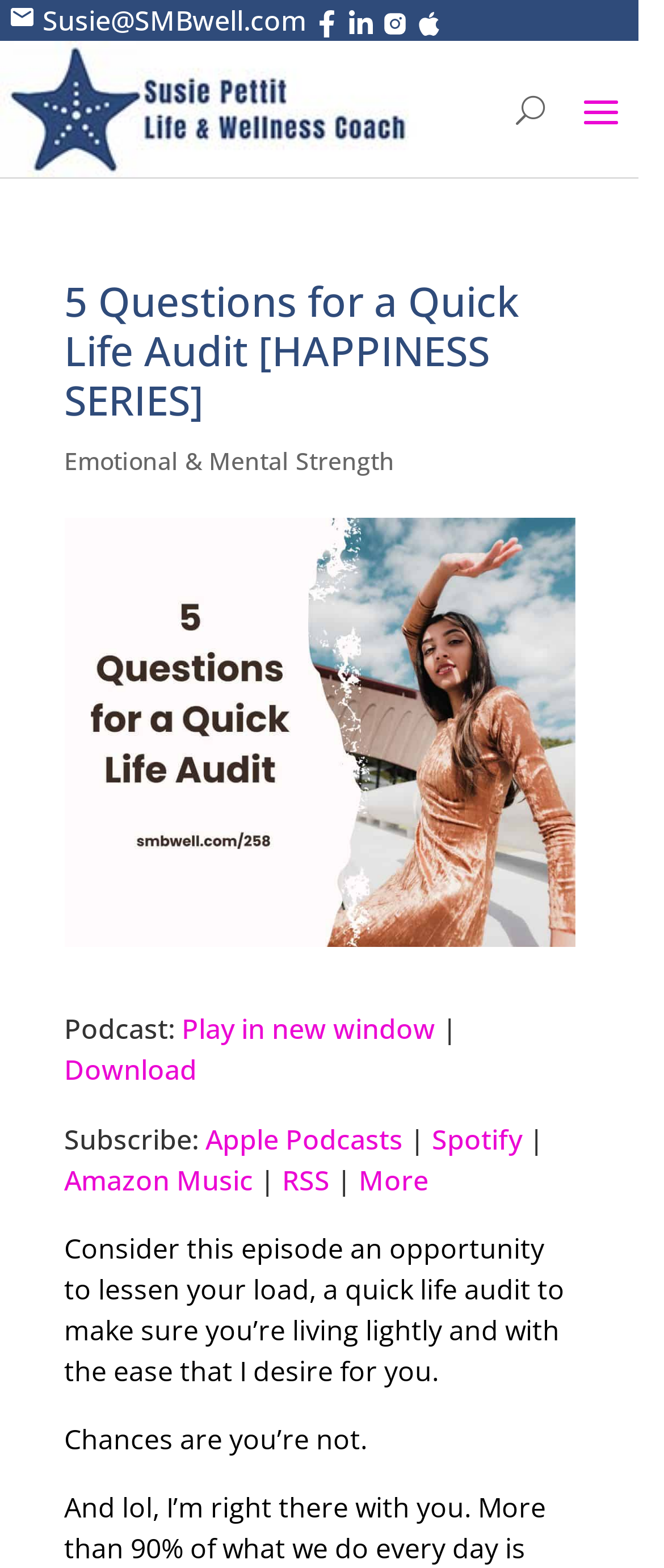Explain the webpage's design and content in an elaborate manner.

This webpage appears to be a blog post or article focused on intentional living and personal growth. At the top, there is a section with social media links, including Facebook, LinkedIn, Instagram, and Apple Podcasts, each accompanied by a small icon. Below this, there is a heading that reads "5 Questions for a Quick Life Audit [HAPPINESS SERIES]".

To the right of the heading, there is a button with the letter "U" on it. Below the heading, there are several links and text elements, including a podcast link, a download link, and subscription options for Apple Podcasts, Spotify, and Amazon Music.

The main content of the page begins with a paragraph of text that invites the reader to take a quick life audit to ensure they are living lightly and with ease. This is followed by another paragraph that asks the reader if they are living the life they desire.

In the center of the page, there is a modal dialog box with a heading that reads "Feeling Flat? Burnt Out?" and a subheading that asks the reader to find out why and take a quick life audit. Below this, there are two text boxes for the reader to enter their name and email, and a button to take the quick life audit.

At the top right of the dialog box, there is a close button with the text "CLOSE" on it. Overall, the page appears to be encouraging the reader to reflect on their life and take action to make positive changes.